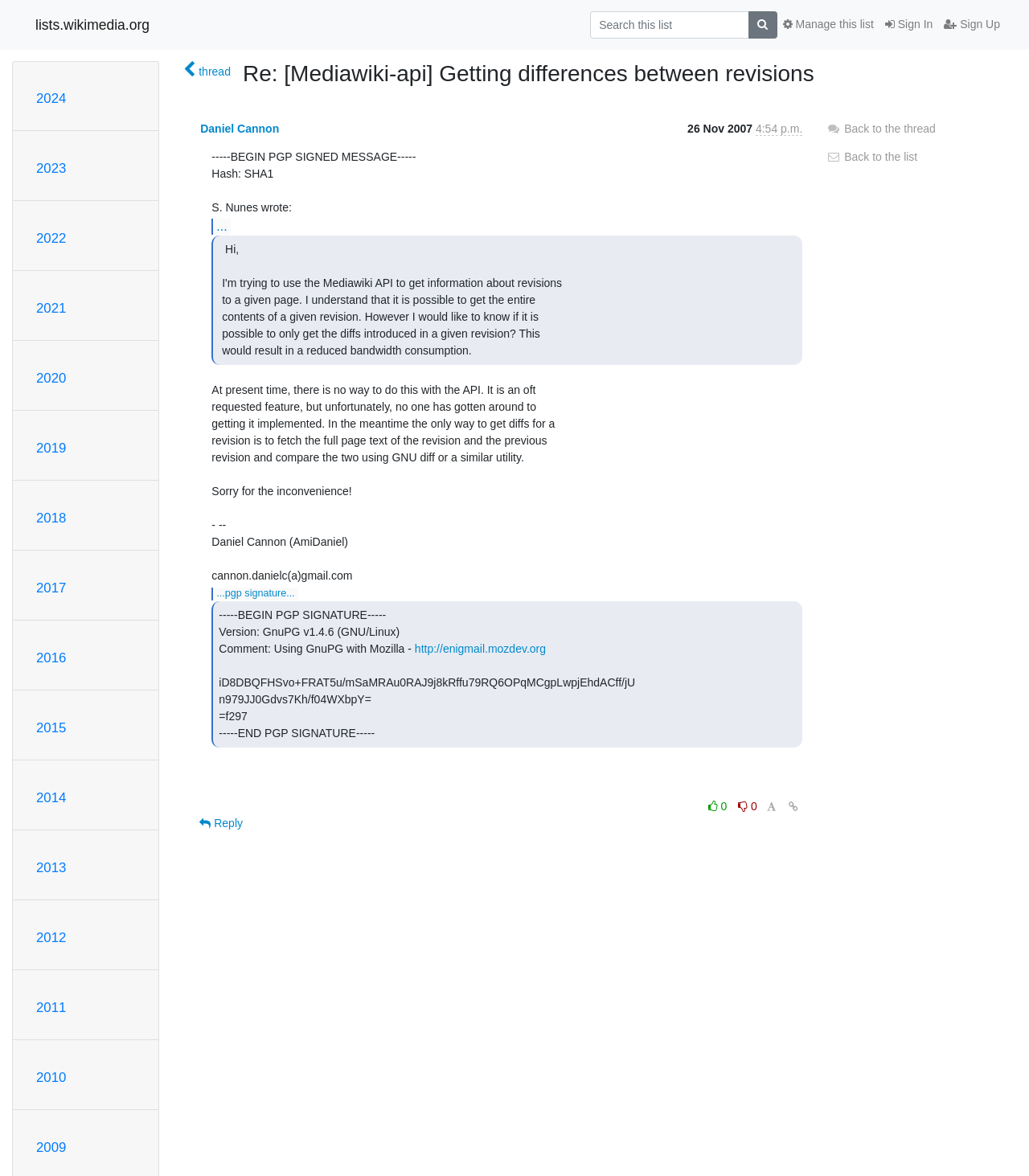What is the purpose of the API mentioned in the message?
Please give a detailed and elaborate explanation in response to the question.

I read the message and found that the API is mentioned in the context of getting differences between revisions, which is the purpose of the API according to the message.